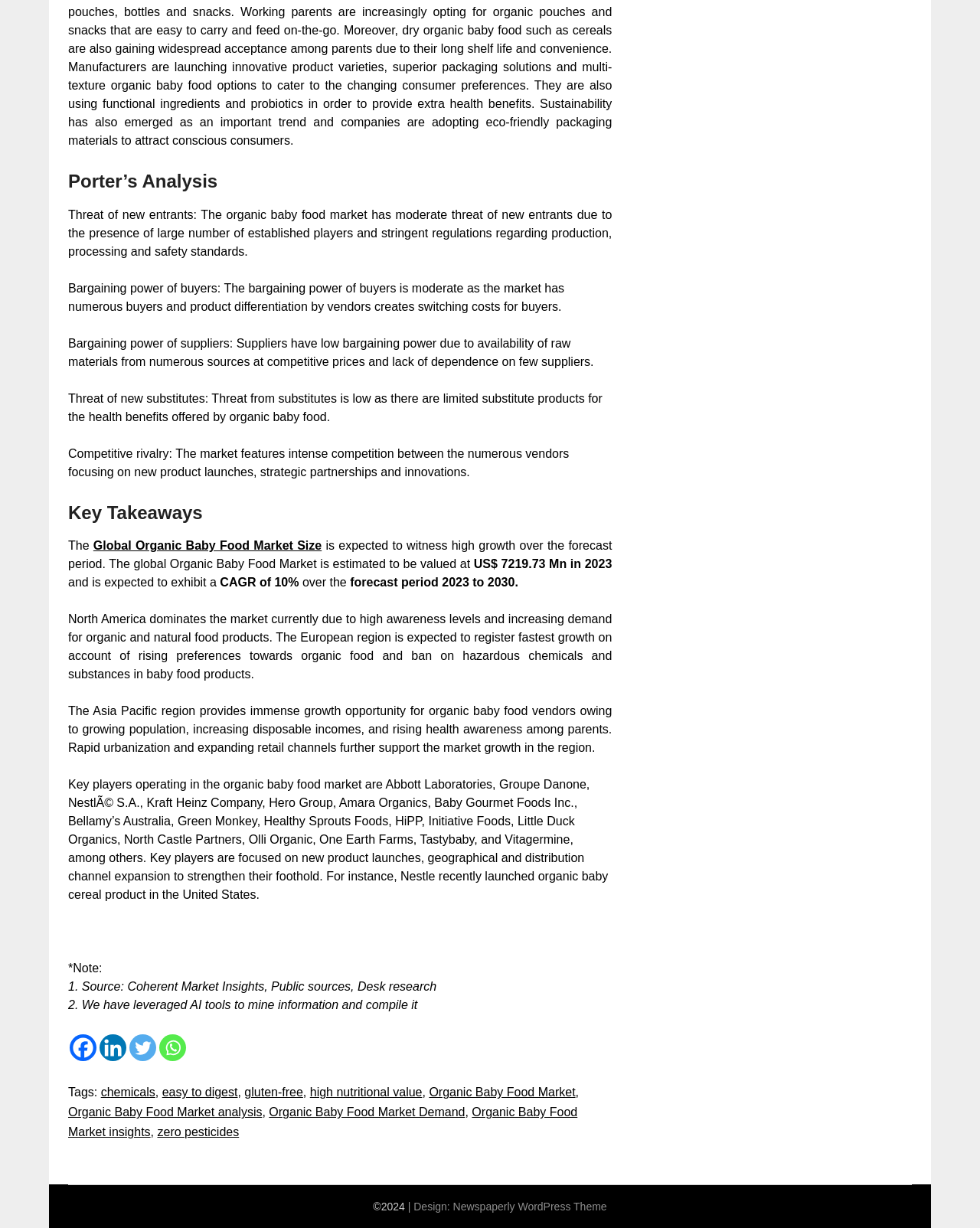What is the estimated value of the global Organic Baby Food Market in 2023?
Can you provide an in-depth and detailed response to the question?

The webpage states that the global Organic Baby Food Market is estimated to be valued at US$ 7219.73 Mn in 2023, as mentioned in the section 'Key Takeaways'.